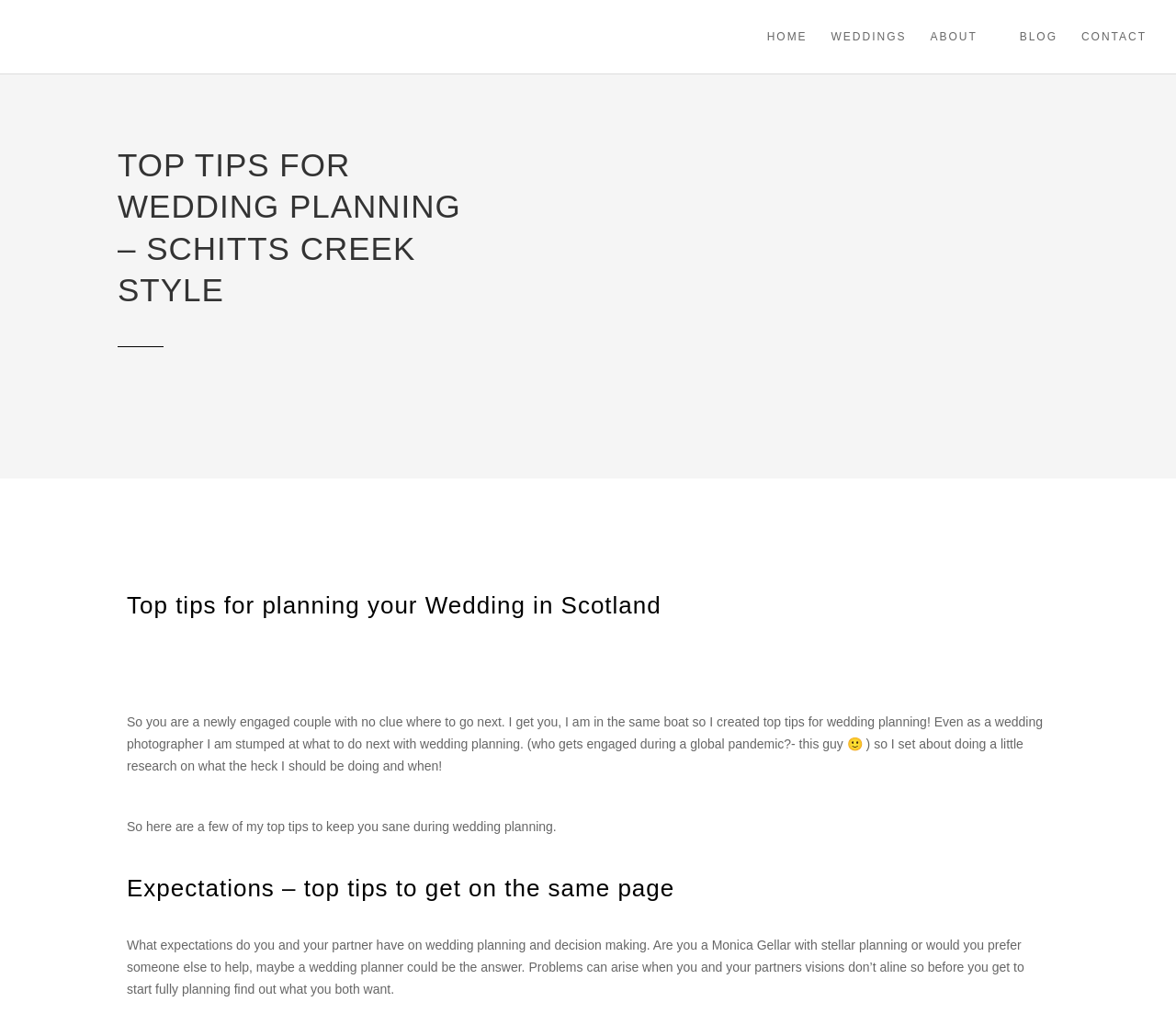Describe all visible elements and their arrangement on the webpage.

The webpage appears to be a blog post about wedding planning, specifically focusing on top tips for planning a wedding in Scotland, inspired by the TV show Schitt's Creek. 

At the top of the page, there is a navigation menu with five links: "HOME", "WEDDINGS", "ABOUT 3", "BLOG", and "CONTACT", aligned horizontally and positioned near the top of the page. 

Below the navigation menu, there is a large heading that reads "TOP TIPS FOR WEDDING PLANNING – SCHITTS CREEK STYLE", which takes up a significant portion of the page's width. 

To the right of the heading, there is a large image that occupies most of the remaining width of the page. The image is likely a scenic photo of Scotland, given the context of the blog post.

Further down the page, there is another heading that reads "Top tips for planning your Wedding in Scotland", which is positioned below the image and spans most of the page's width.